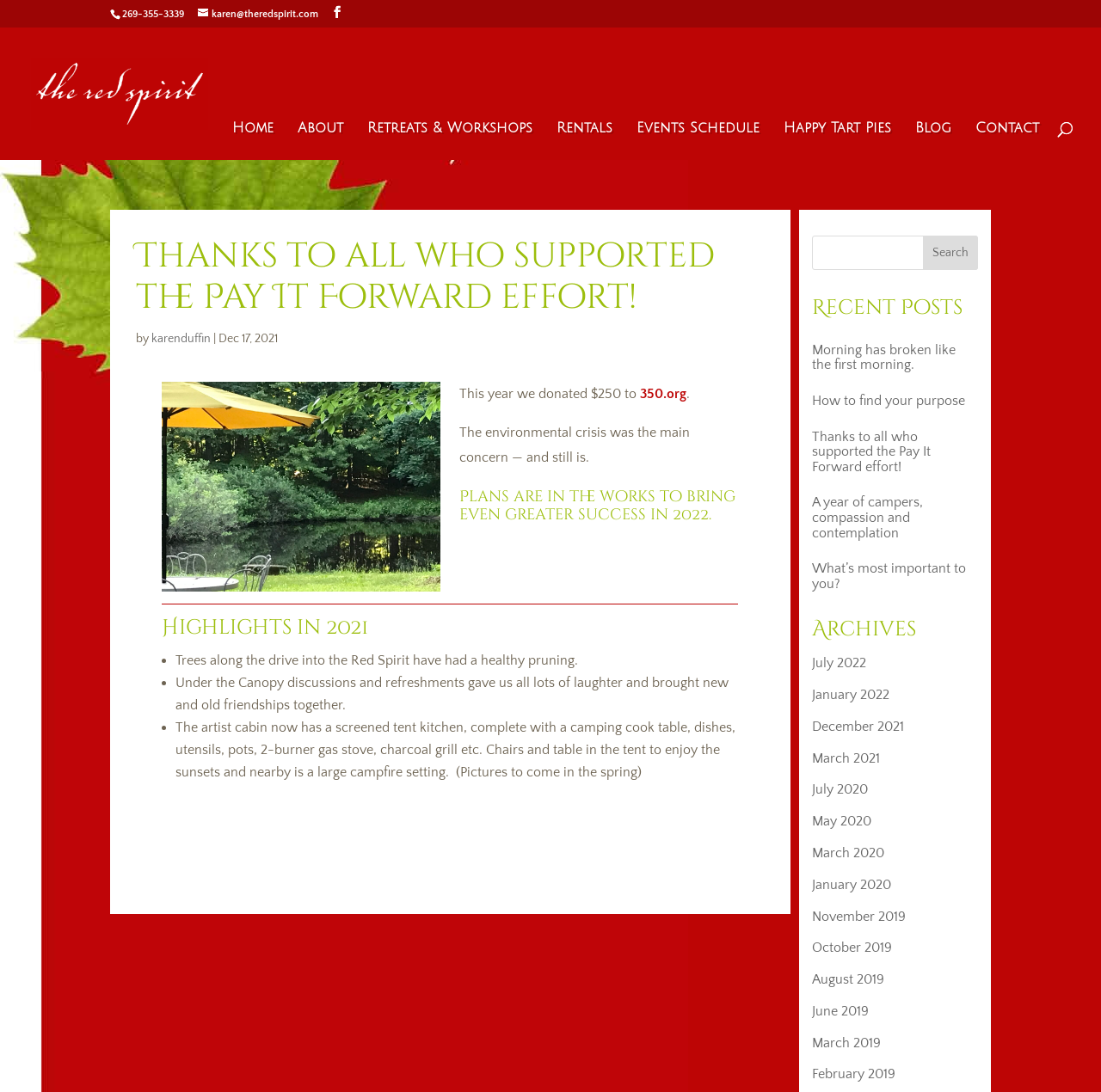Give a one-word or phrase response to the following question: What is the name of the organization that received a donation of $250?

350.org